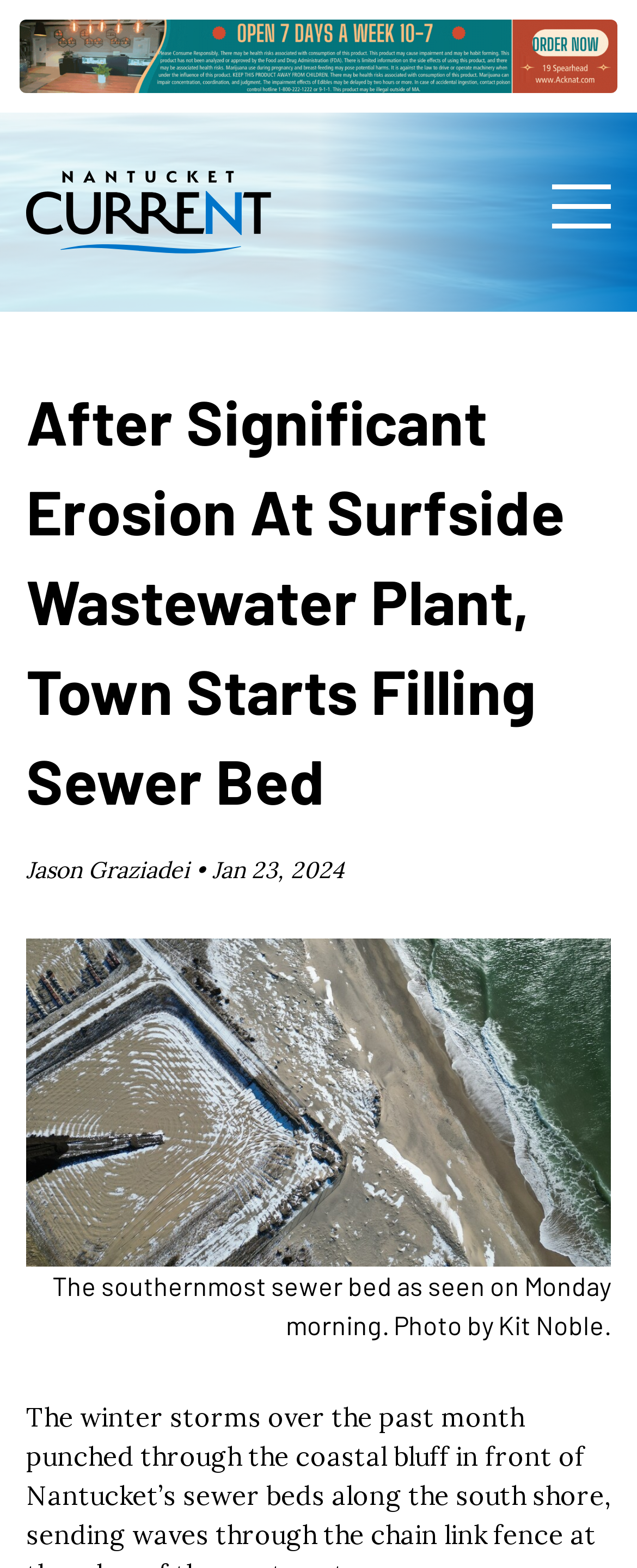Locate and extract the headline of this webpage.

After Significant Erosion At Surfside Wastewater Plant, Town Starts Filling Sewer Bed